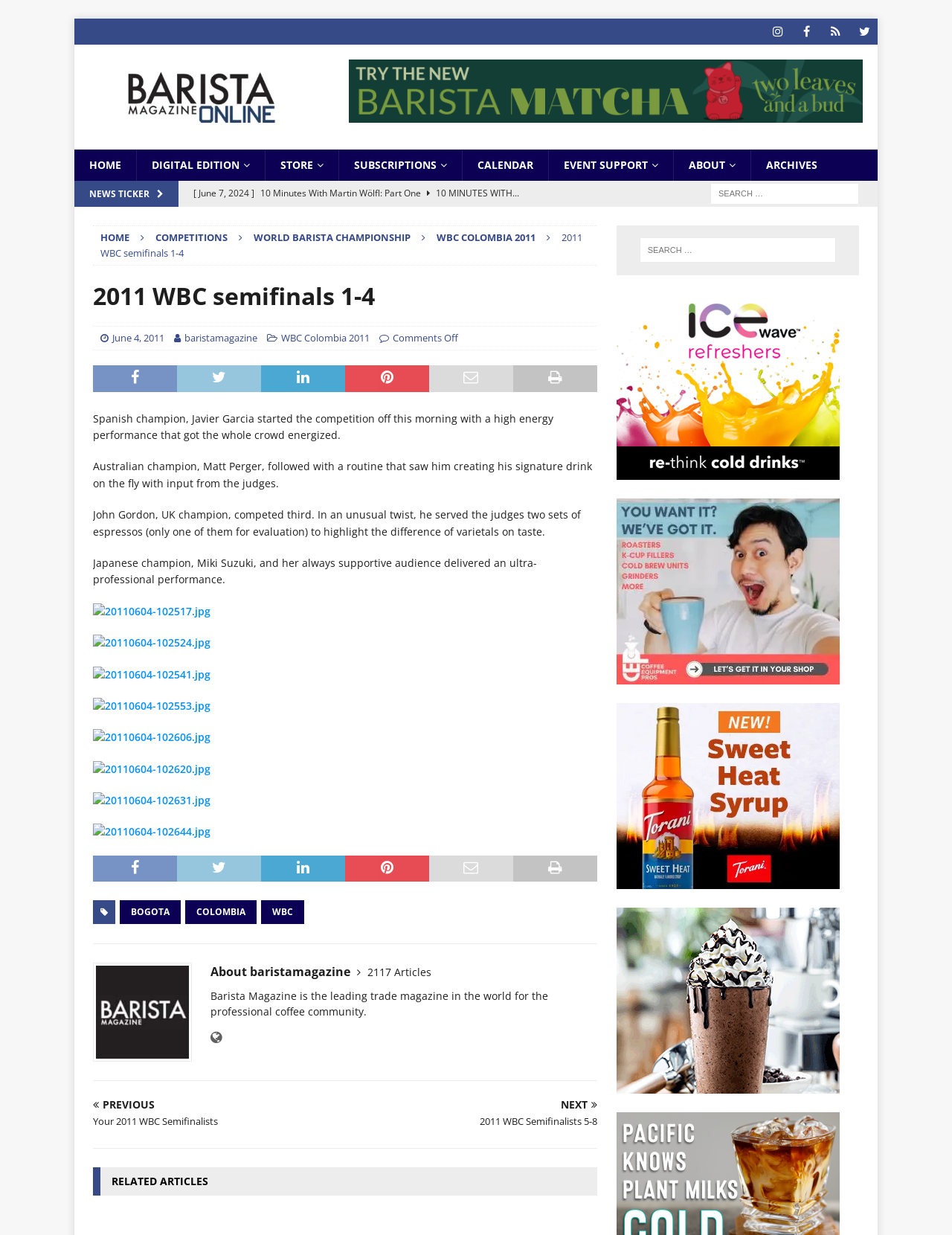By analyzing the image, answer the following question with a detailed response: What is the name of the magazine?

I found the answer by looking at the logo of the website, which is an image with the text 'Barista Magazine Online'.